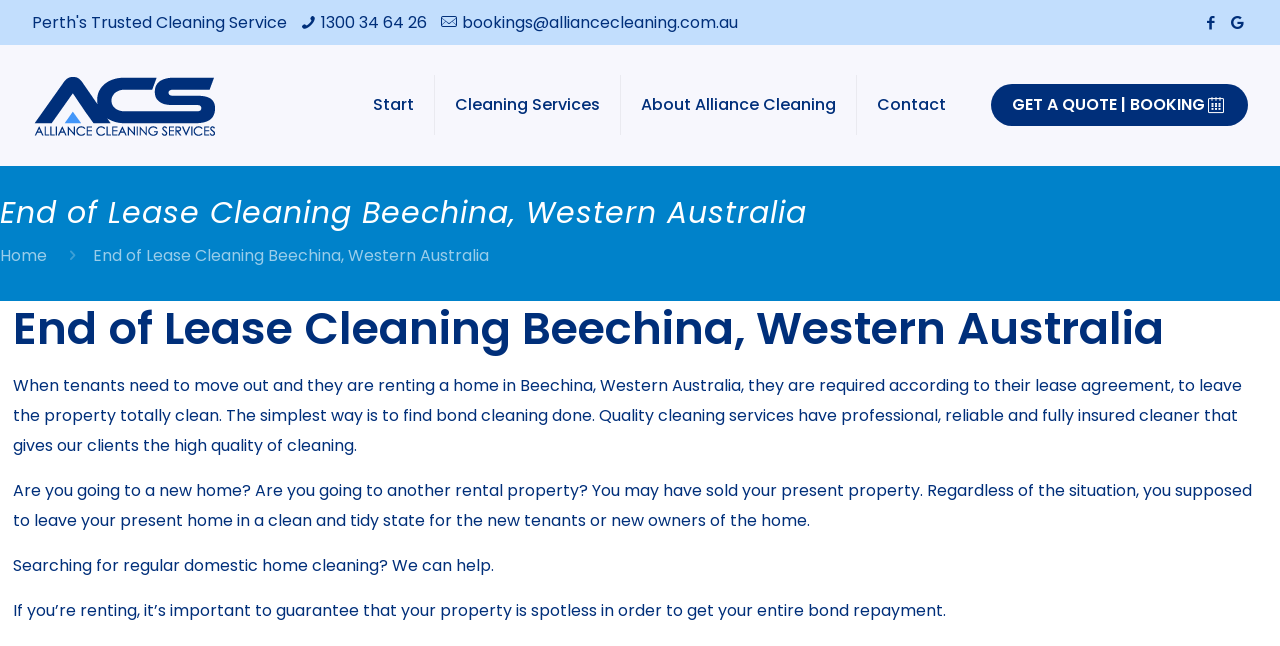Extract the text of the main heading from the webpage.

End of Lease Cleaning Beechina, Western Australia